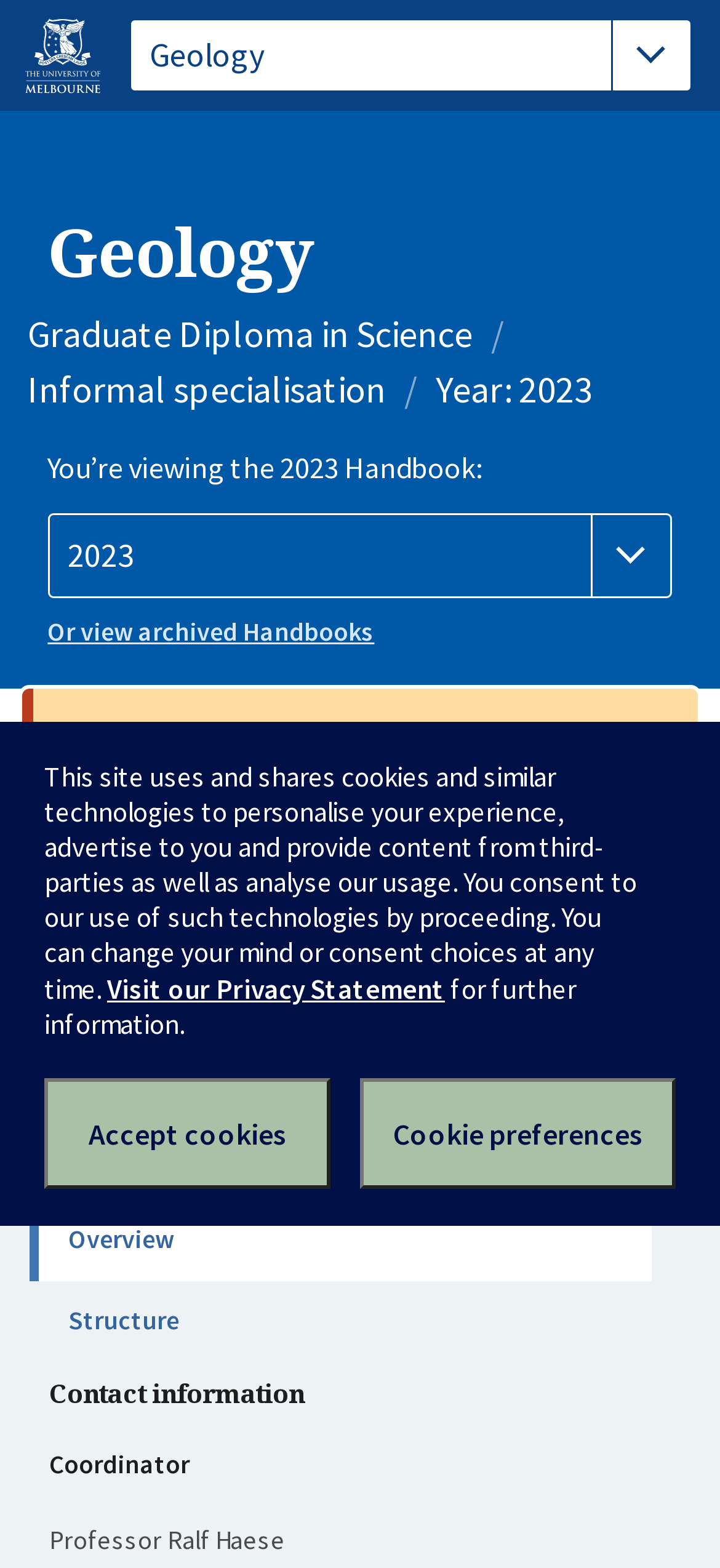Detail the features and information presented on the webpage.

The webpage is about the Graduate Diploma in Science with a specialization in Geology at the University of Melbourne. At the top left corner, there is a link to the university's homepage, accompanied by an image. Below this, there is a navigation bar with breadcrumbs.

The main content area is divided into sections. The first section has a heading "Geology" and provides information about the Graduate Diploma, including the year 2023. There is a dropdown menu to select the handbook year and a link to view archived handbooks. 

Below this section, there is a notice about viewing the 2023 version of the component. Further down, there are links to go back to the course and view the full page. The word "Geology" is displayed again, followed by links to "Overview", "Structure", and "Contact information" sections.

In the "Contact information" section, there is a heading "Coordinator" with the name "Professor Ralf Haese" listed below. 

At the bottom of the page, there is a cookie notice section that explains the use of cookies and provides links to visit the privacy statement and set cookie preferences. There are two buttons: "Accept cookies" and "Set your cookie preferences".